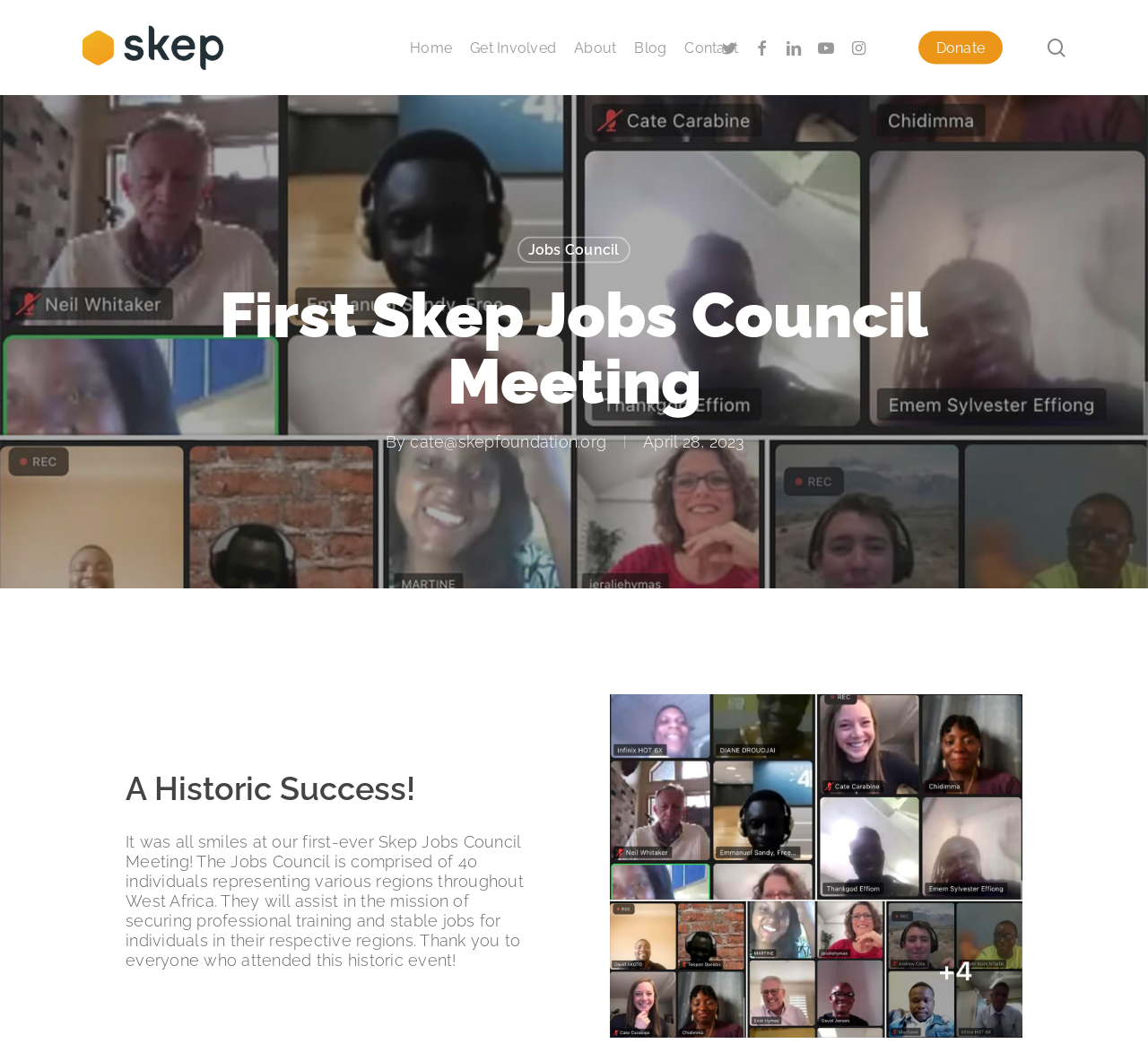Identify and provide the main heading of the webpage.

First Skep Jobs Council Meeting